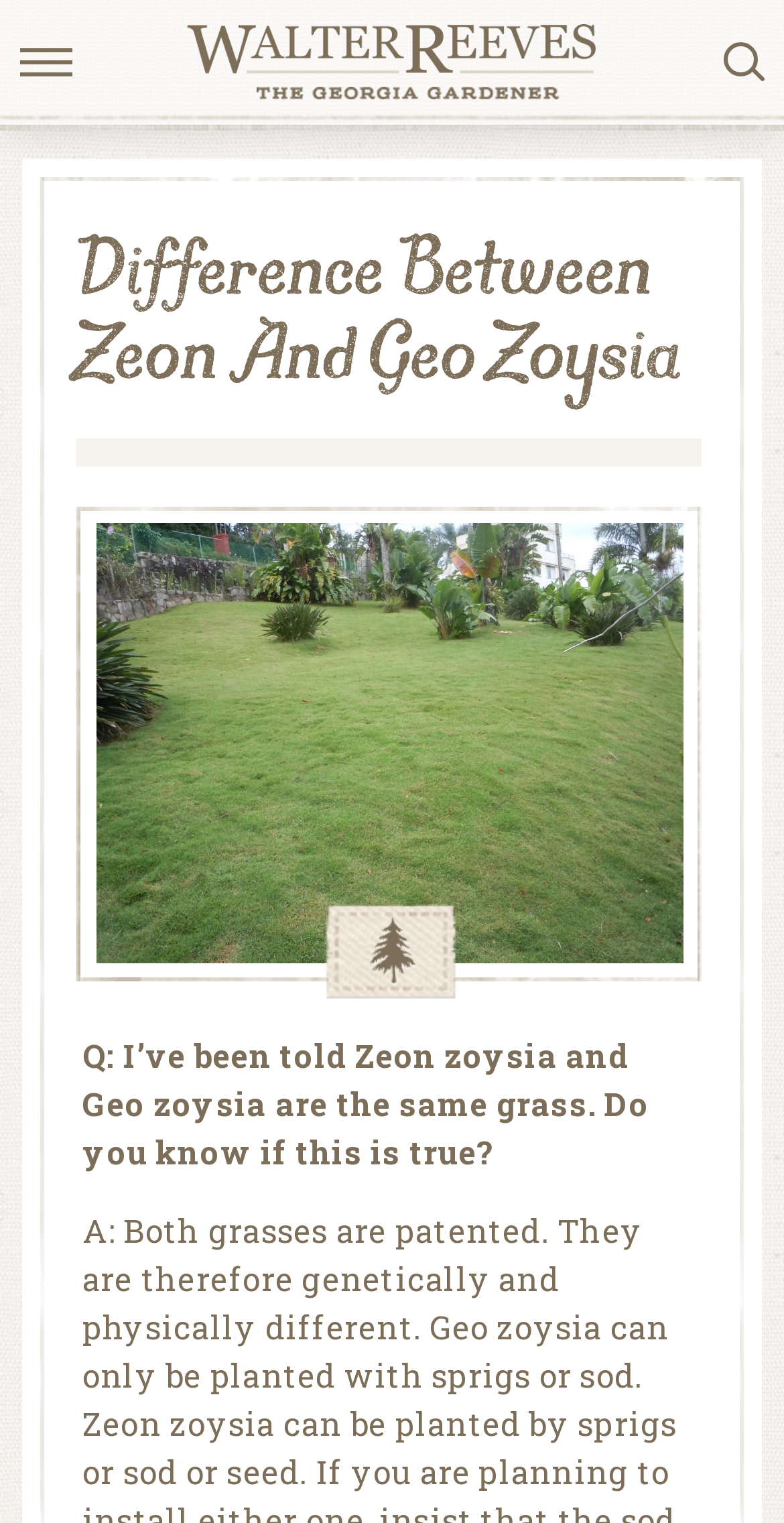What is the main heading of this webpage? Please extract and provide it.

Difference Between Zeon And Geo Zoysia